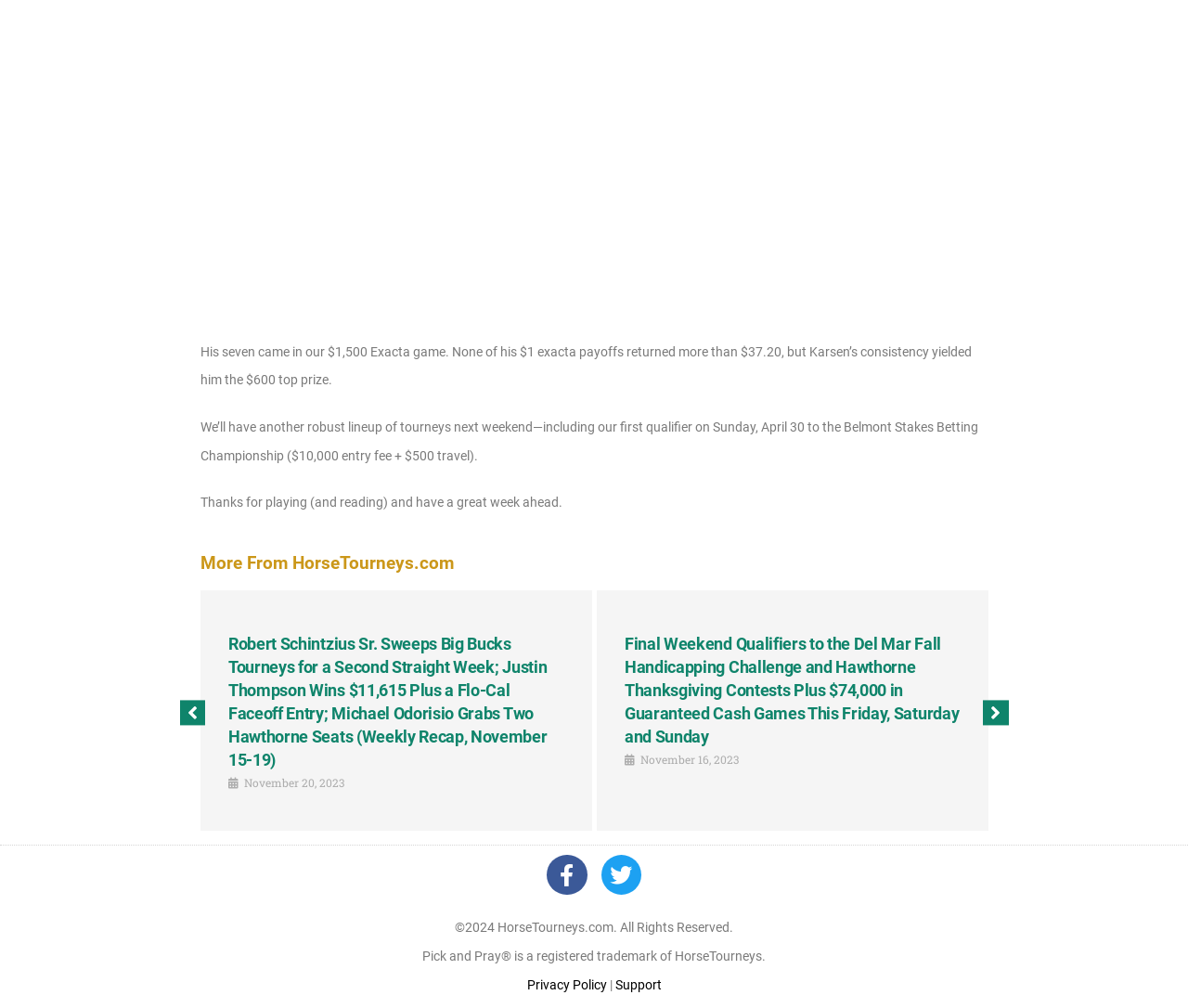Please find the bounding box coordinates of the element's region to be clicked to carry out this instruction: "Visit the Facebook page".

[0.46, 0.848, 0.494, 0.888]